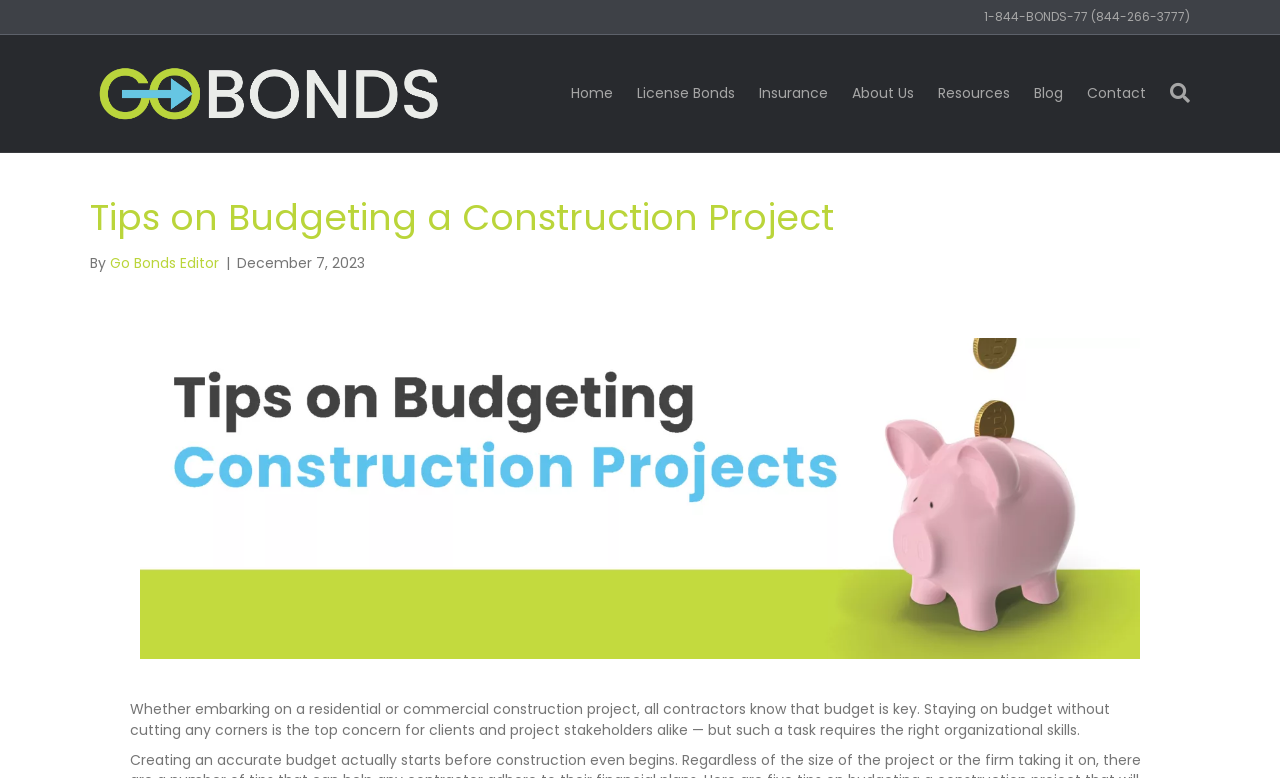Find the main header of the webpage and produce its text content.

Tips on Budgeting a Construction Project